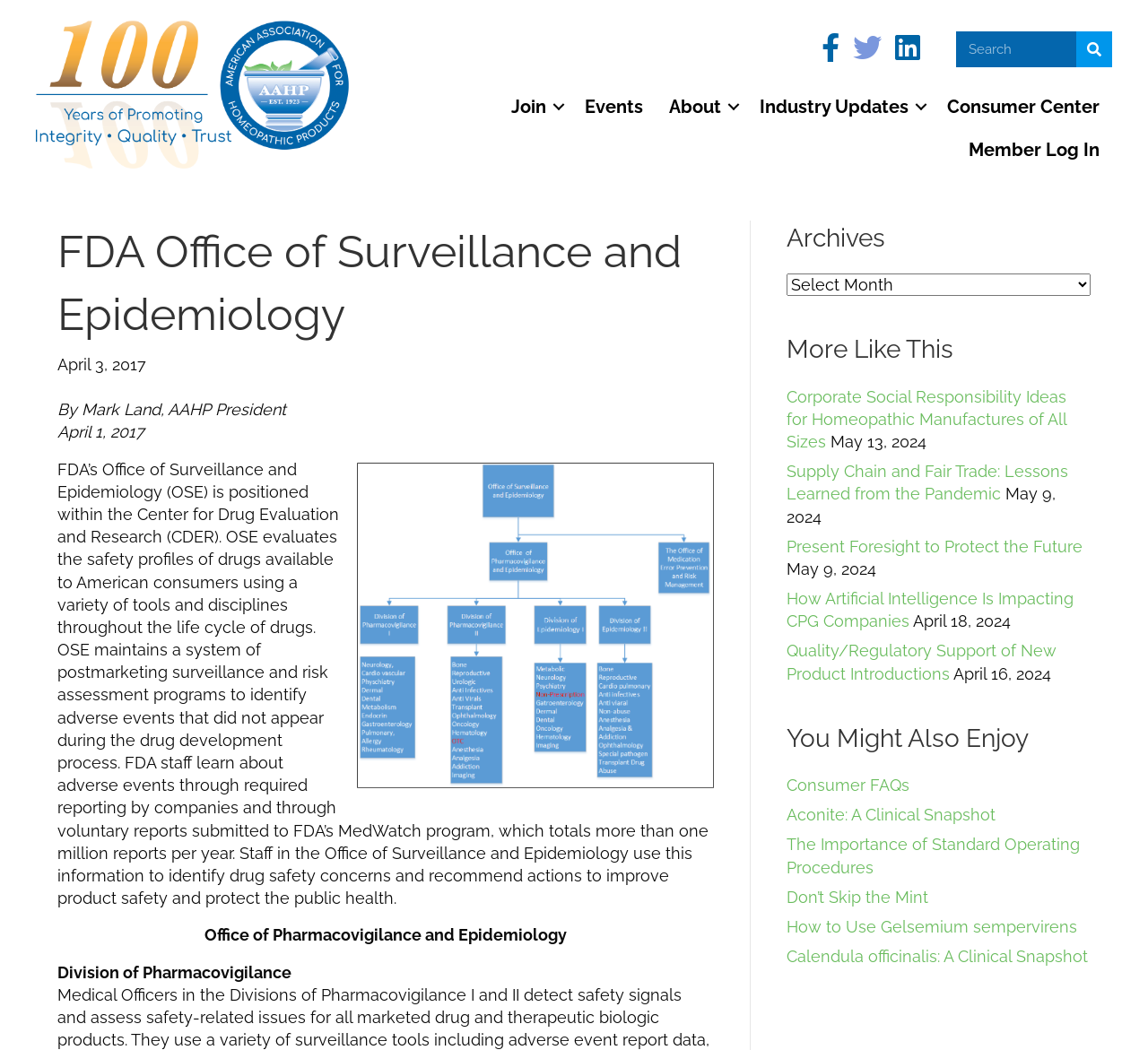Could you determine the bounding box coordinates of the clickable element to complete the instruction: "Subscribe to our newsletter"? Provide the coordinates as four float numbers between 0 and 1, i.e., [left, top, right, bottom].

None